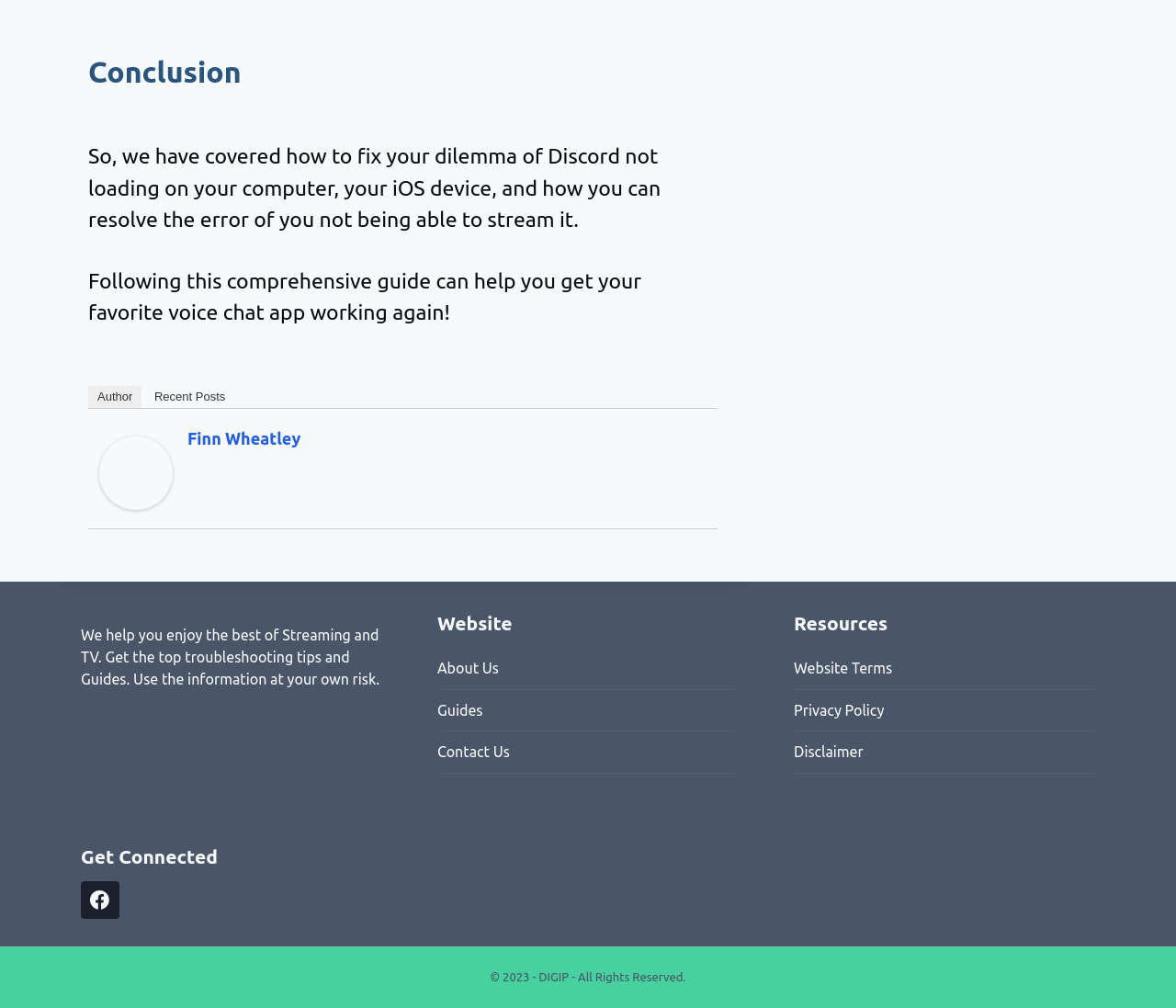Indicate the bounding box coordinates of the element that needs to be clicked to satisfy the following instruction: "Click on the 'Author' link". The coordinates should be four float numbers between 0 and 1, i.e., [left, top, right, bottom].

[0.075, 0.383, 0.121, 0.405]